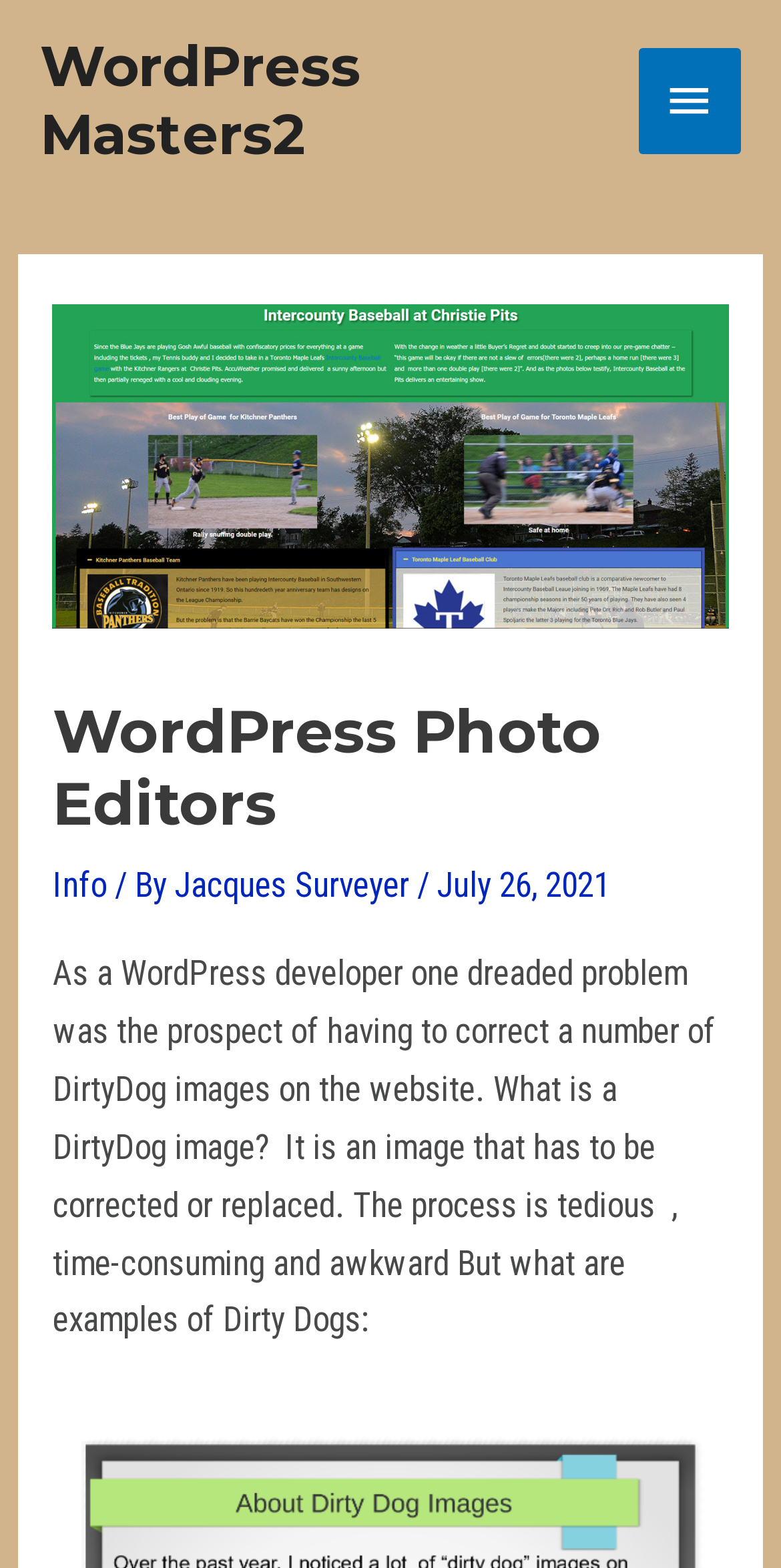Find and extract the text of the primary heading on the webpage.

WordPress Photo Editors